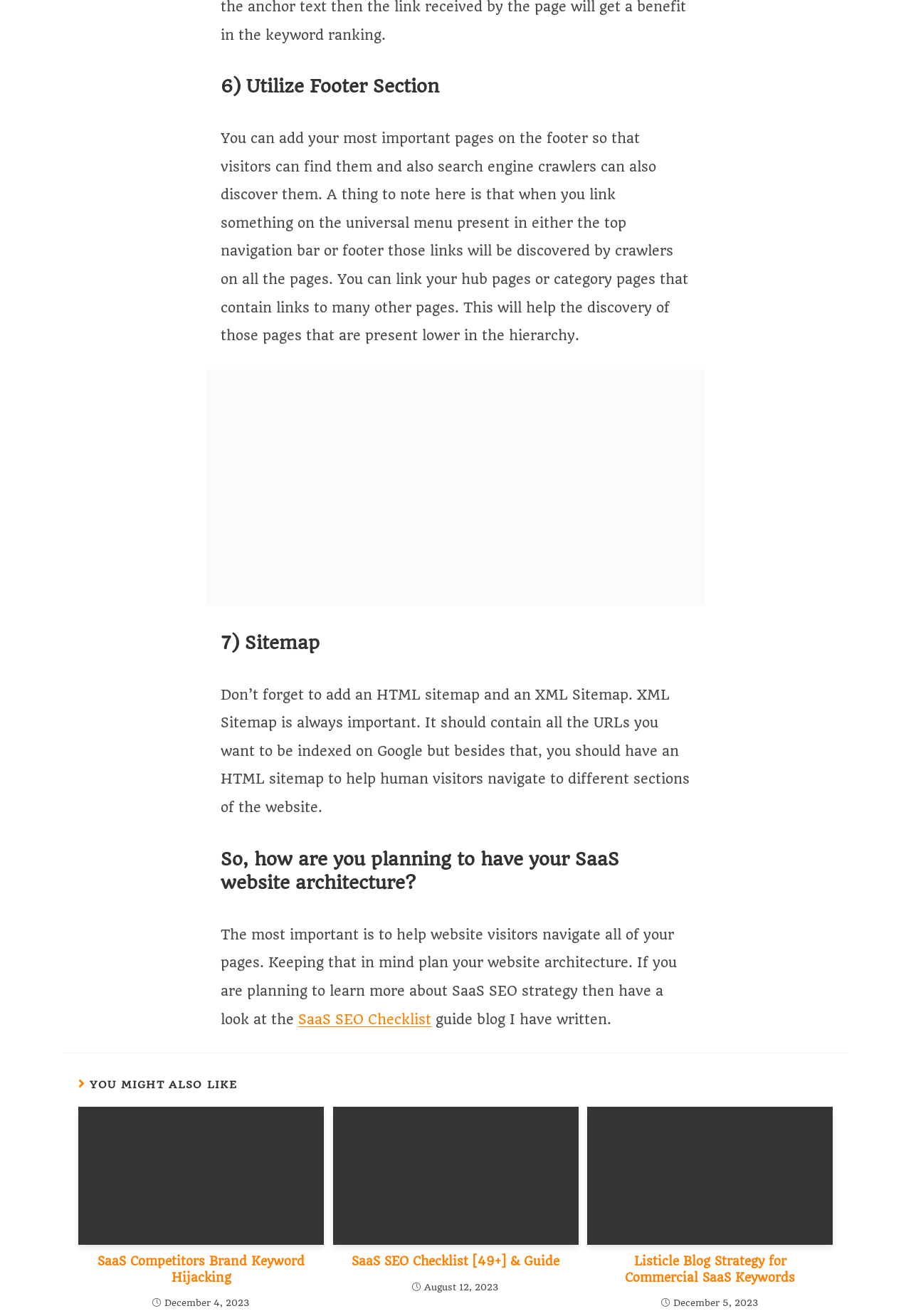Provide a brief response to the question below using a single word or phrase: 
What is the purpose of an HTML sitemap?

to help human visitors navigate